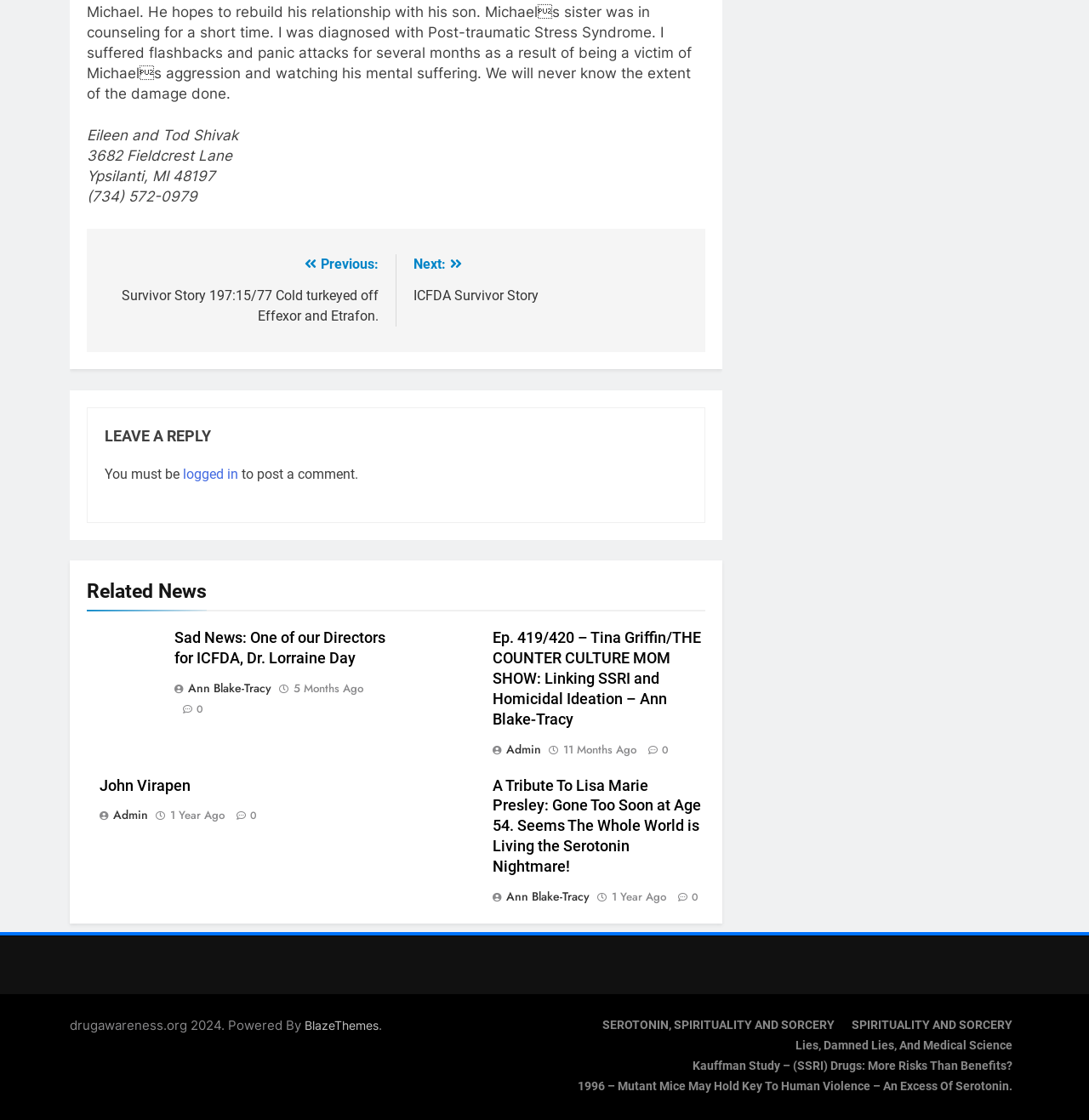Respond with a single word or phrase to the following question: What is the topic of the article with the heading 'Sad News: One of our Directors for ICFDA, Dr. Lorraine Day'?

Dr. Lorraine Day